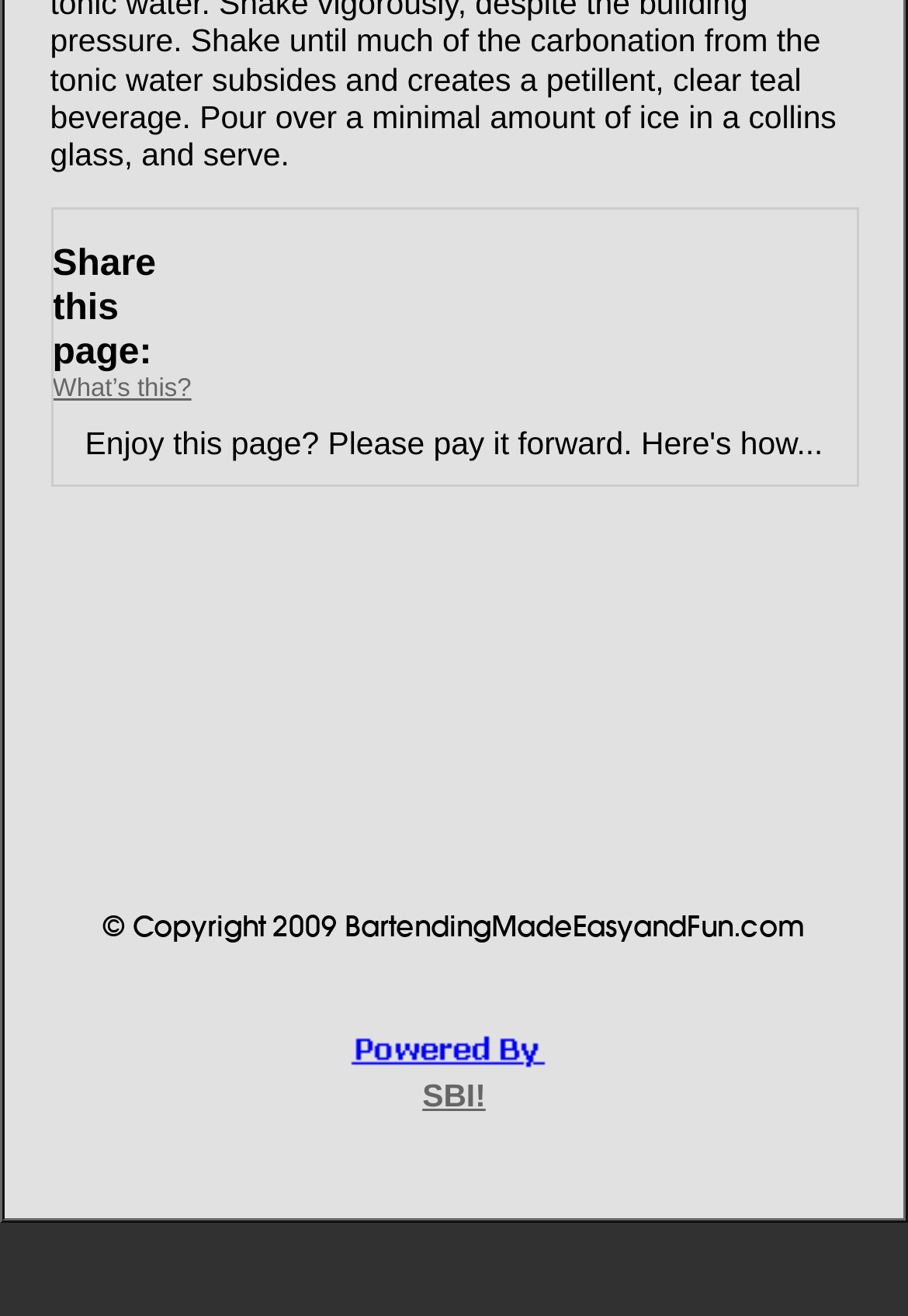Please give a succinct answer using a single word or phrase:
What is the copyright year of the webpage?

2009